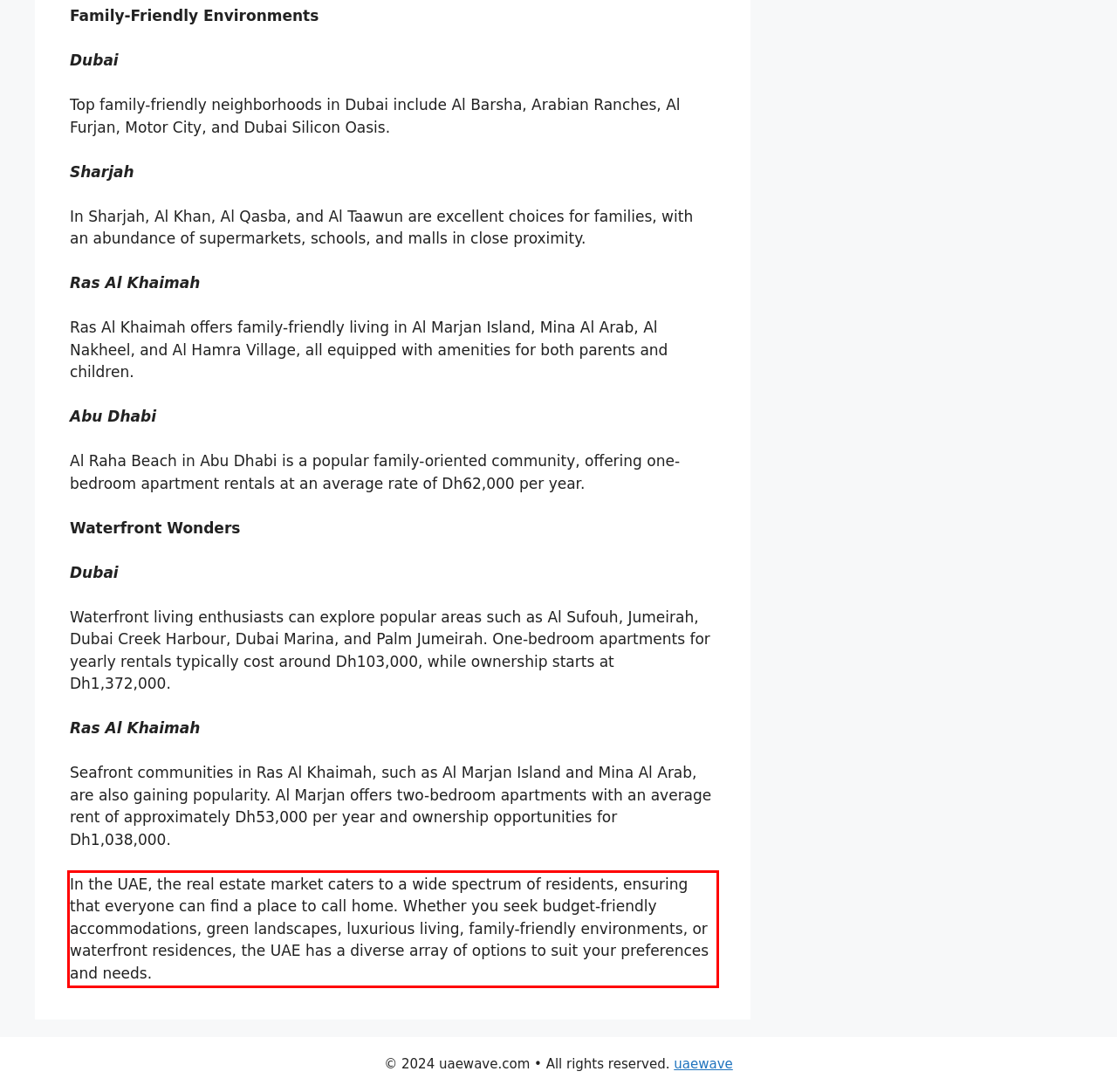Perform OCR on the text inside the red-bordered box in the provided screenshot and output the content.

In the UAE, the real estate market caters to a wide spectrum of residents, ensuring that everyone can find a place to call home. Whether you seek budget-friendly accommodations, green landscapes, luxurious living, family-friendly environments, or waterfront residences, the UAE has a diverse array of options to suit your preferences and needs.